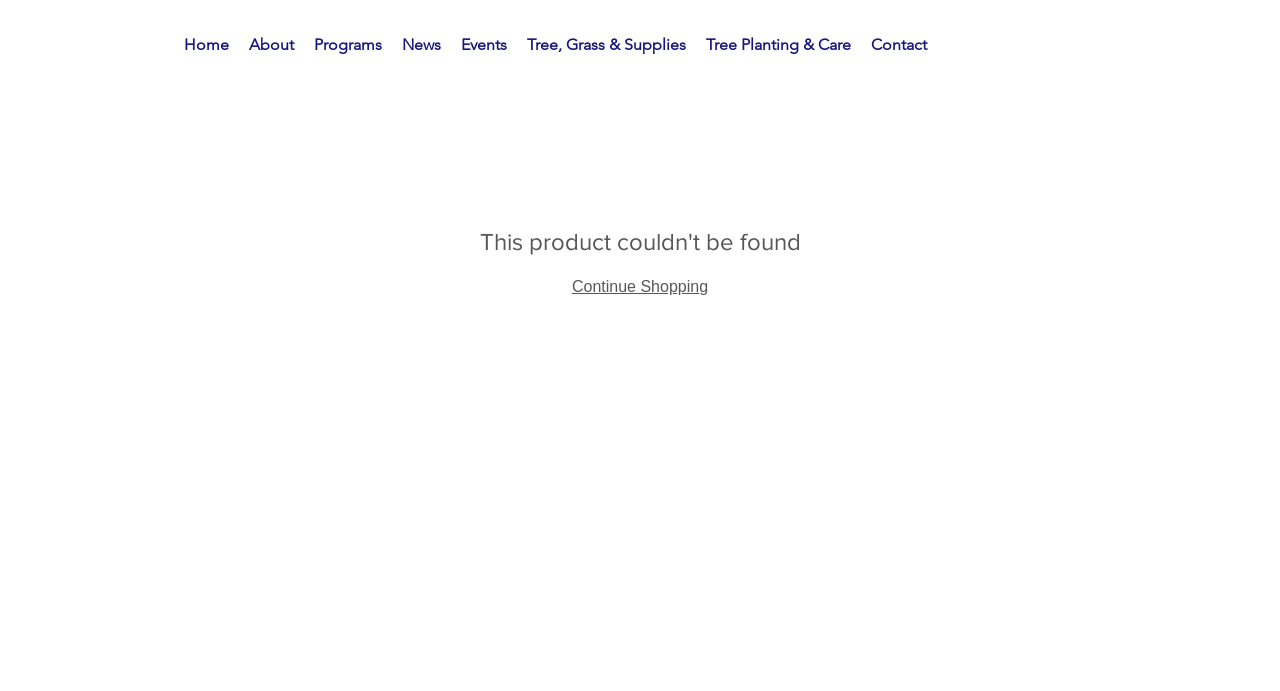What is the second link in the navigation section?
Based on the image, answer the question in a detailed manner.

By examining the navigation section, I found the second link is 'About', which is described by a hidden A11y sub-menu indication.